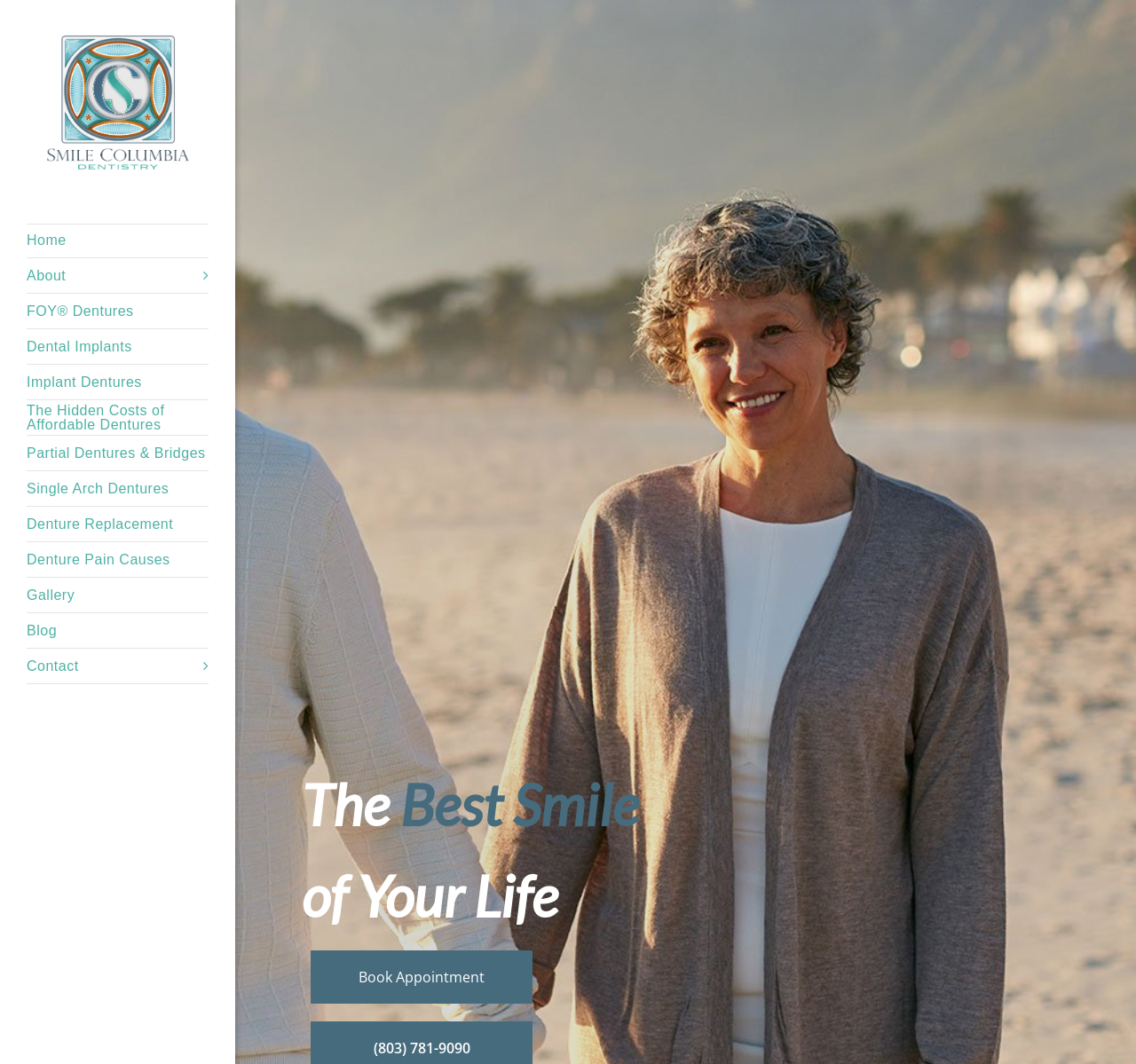Specify the bounding box coordinates of the area to click in order to follow the given instruction: "Navigate to the home page."

[0.0, 0.209, 0.207, 0.242]